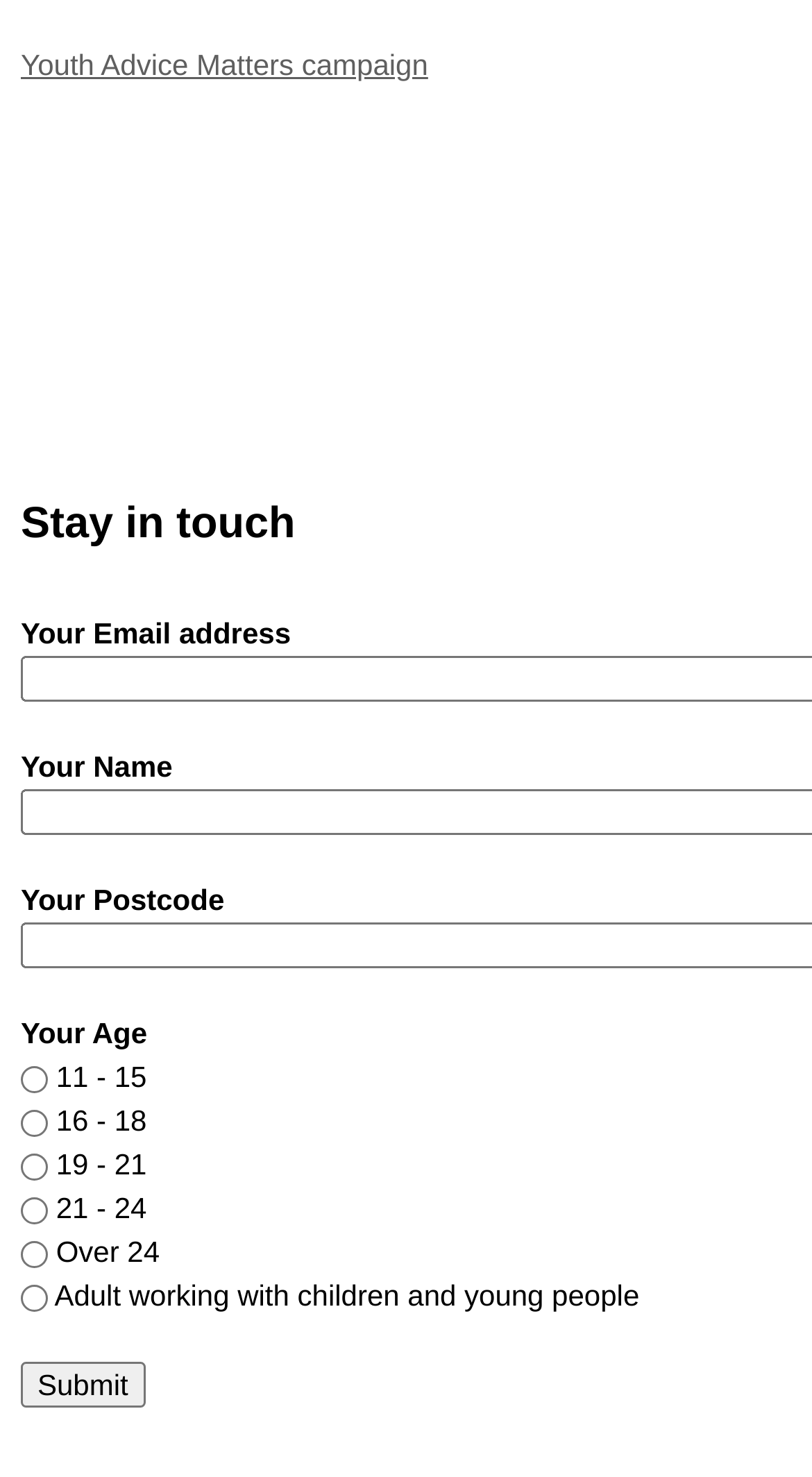Show the bounding box coordinates of the region that should be clicked to follow the instruction: "Choose your age range."

[0.026, 0.722, 0.059, 0.74]